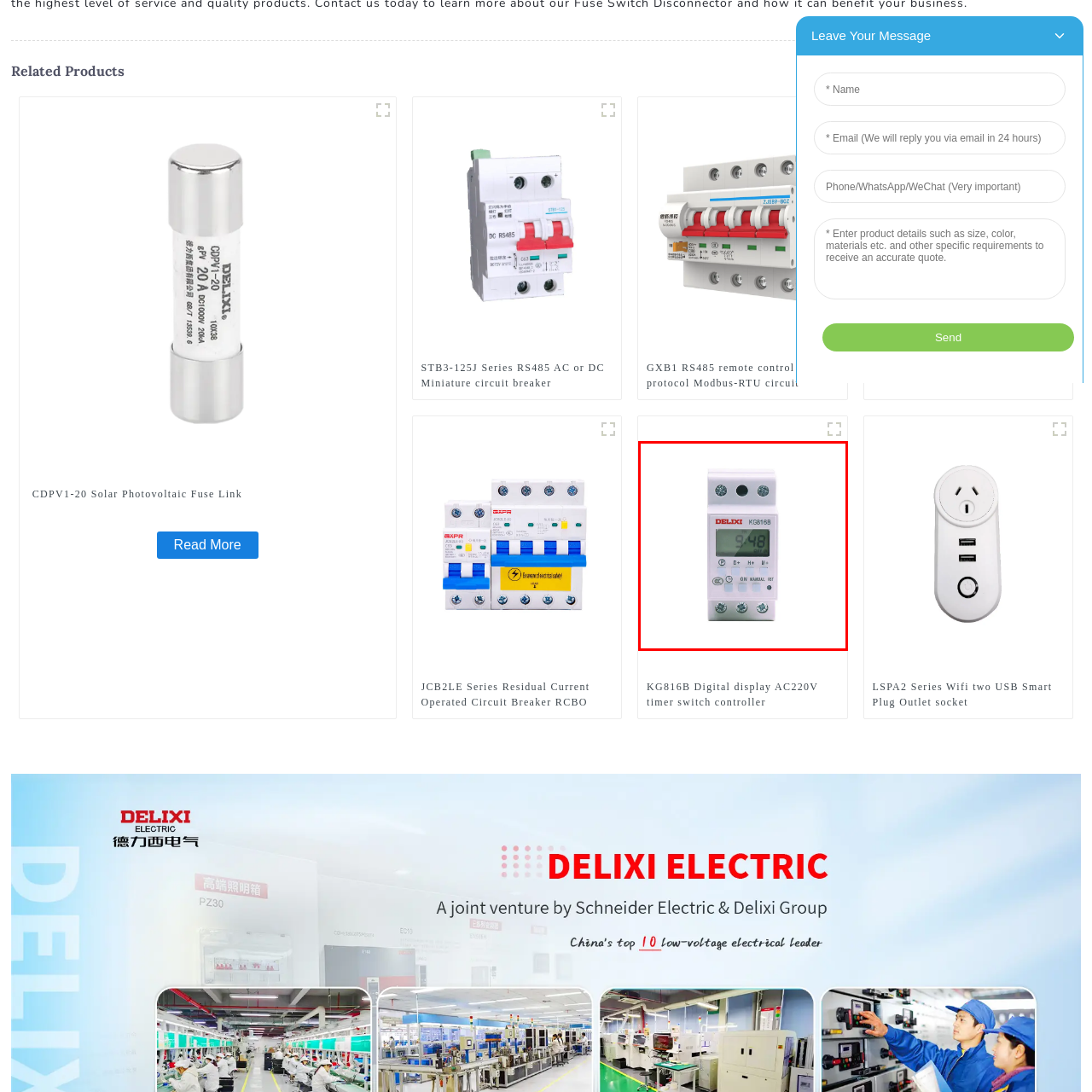What type of applications is the device suitable for?  
Please examine the image enclosed within the red bounding box and provide a thorough answer based on what you observe in the image.

The DELIXI KG816B Digital Display AC220V Timer Switch Controller is designed for precise timing control in electrical applications, making it suitable for managing automated electrical tasks in both residential and commercial environments.